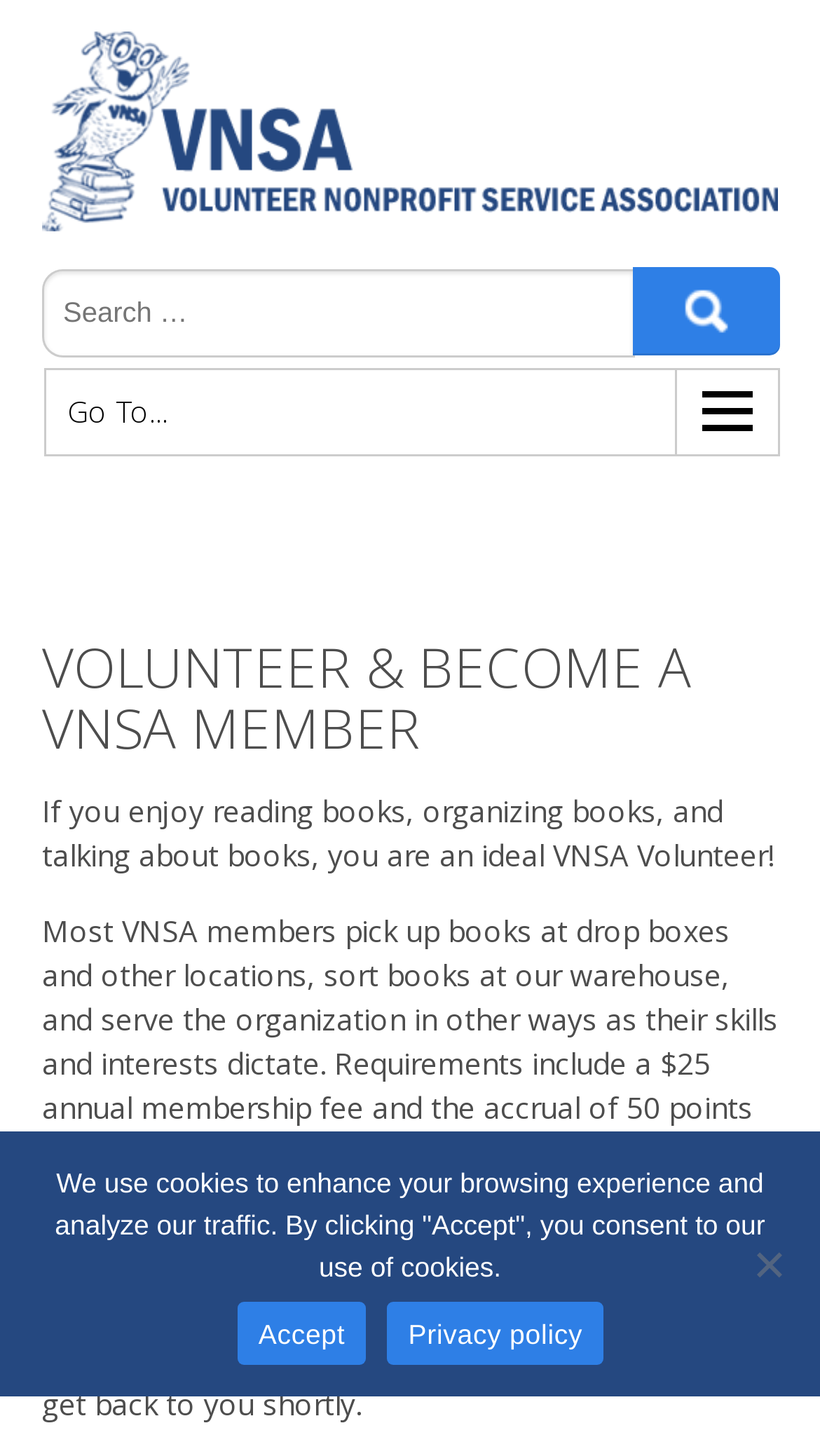Find the main header of the webpage and produce its text content.

VOLUNTEER & BECOME A VNSA MEMBER